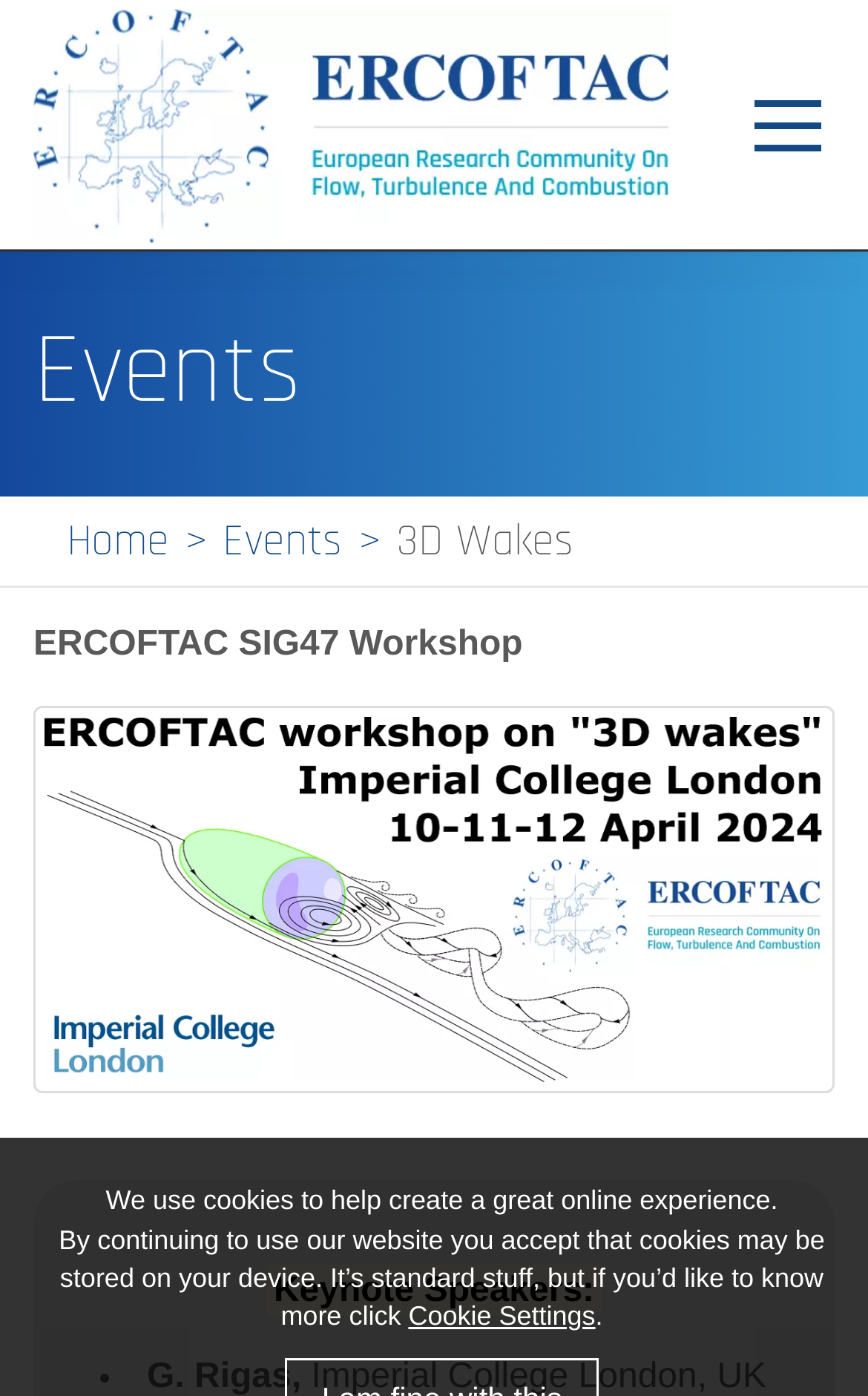What is the title of the event mentioned on the webpage?
Examine the screenshot and reply with a single word or phrase.

ERCOFTAC SIG47 Workshop